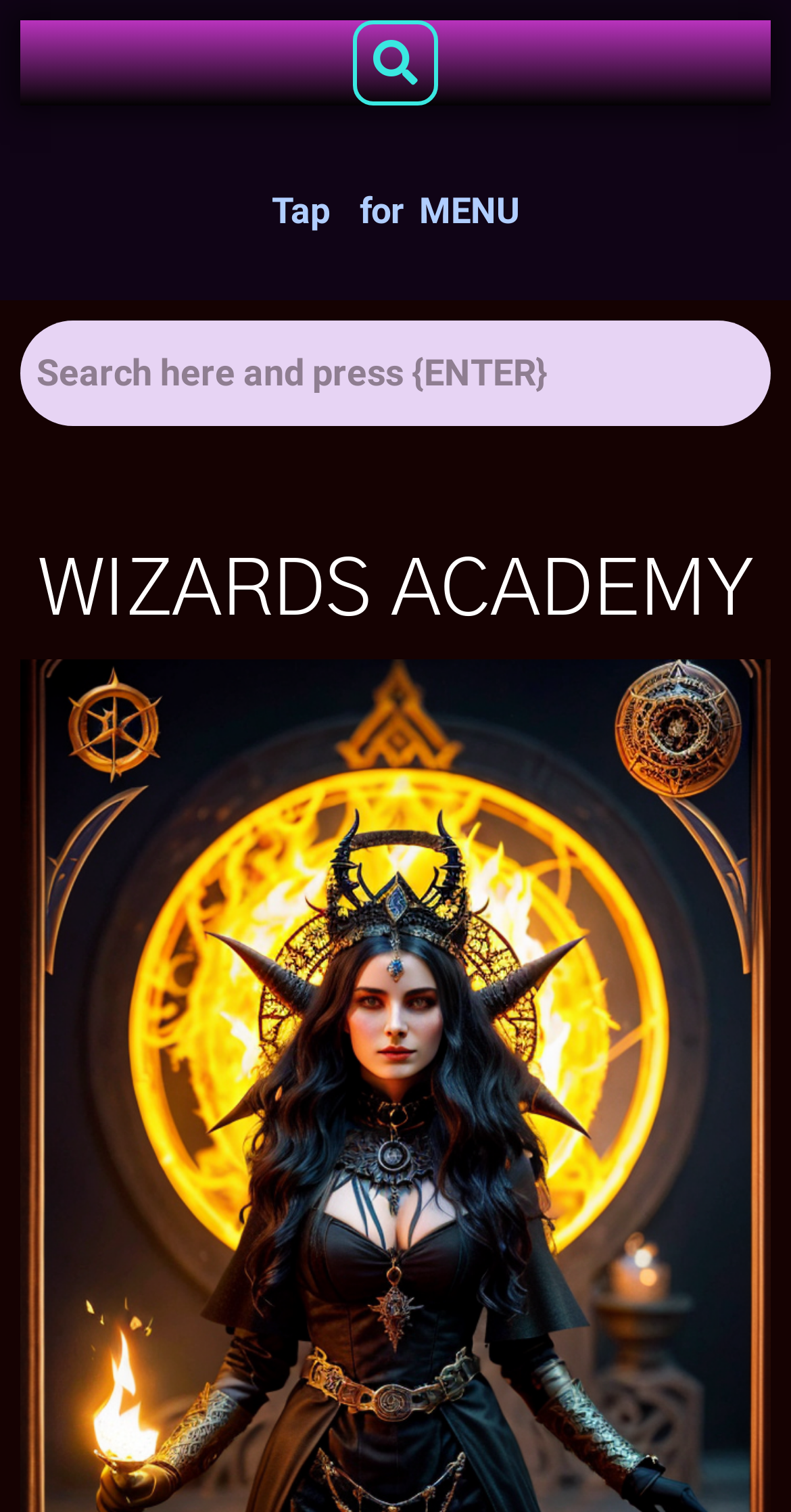Provide a one-word or brief phrase answer to the question:
How many searchboxes are in the tablist?

1